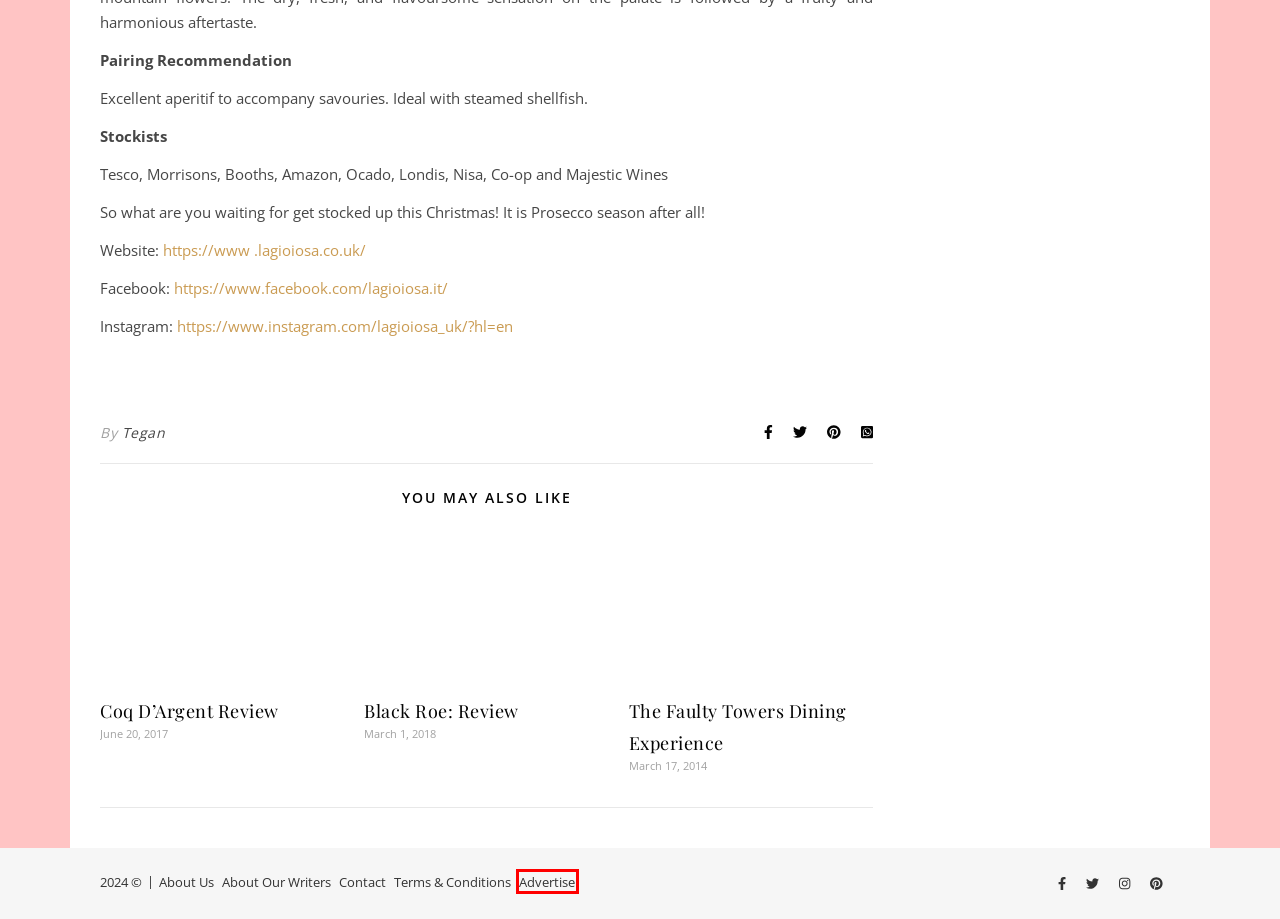You are provided a screenshot of a webpage featuring a red bounding box around a UI element. Choose the webpage description that most accurately represents the new webpage after clicking the element within the red bounding box. Here are the candidates:
A. Tegan, Author at ON IN LONDON
B. About Us - ON IN LONDON
C. Black Roe: Review - ON IN LONDON
D. Contact - ON IN LONDON
E. Coq D’Argent Review - ONIN London
F. Advertise - ON IN LONDON
G. About Our Writers - ON IN LONDON
H. The Faulty Towers Dining Experience - ON IN LONDON

F